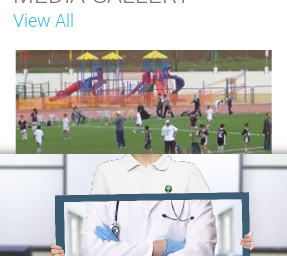What type of structures are in the background?
Based on the image, answer the question with as much detail as possible.

The question asks about the type of structures in the background of the image, and upon examining the image, it is evident that the colorful playground in the background features slides and climbing frames.